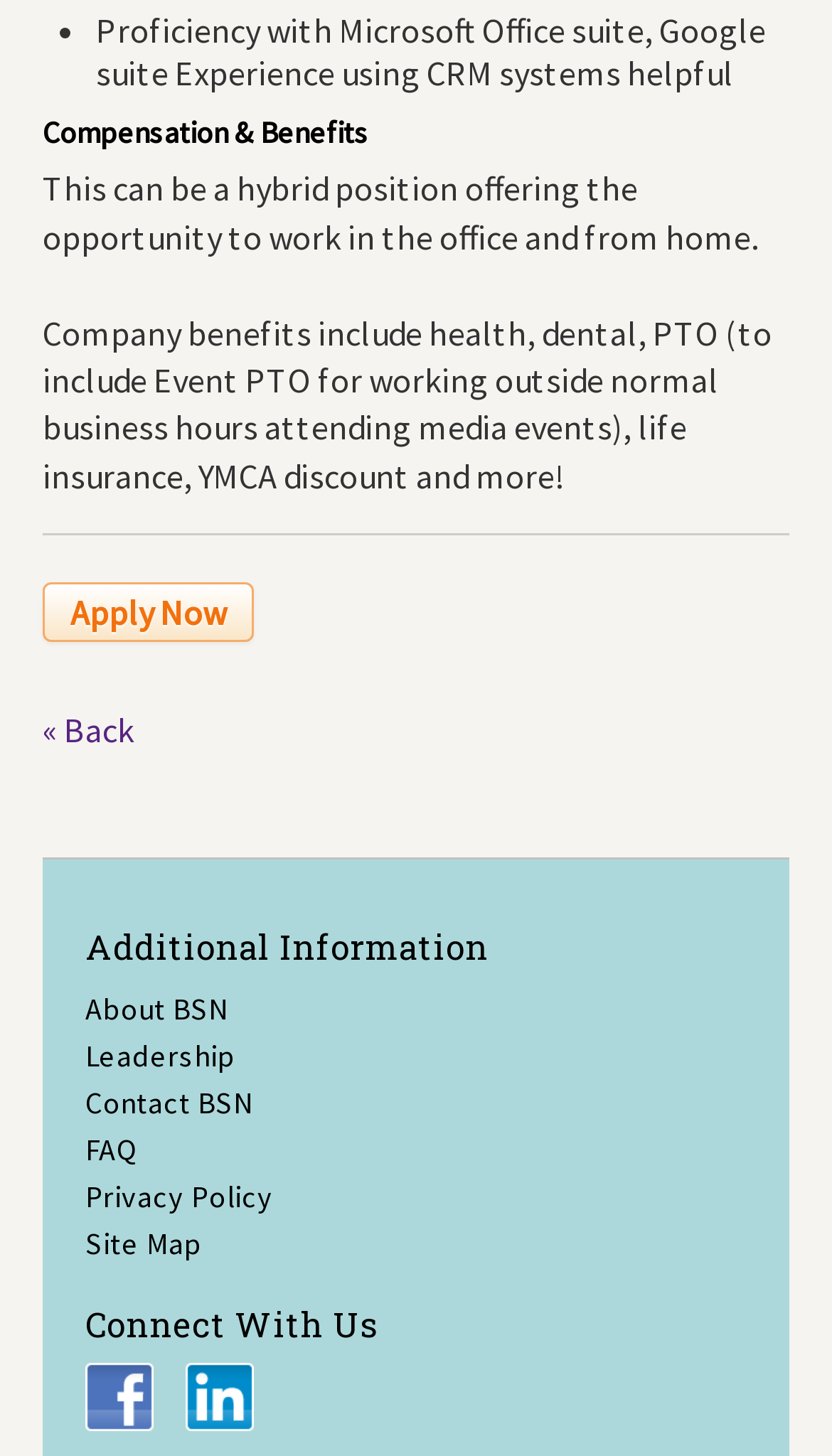Please locate the clickable area by providing the bounding box coordinates to follow this instruction: "View site map".

[0.103, 0.84, 0.243, 0.867]